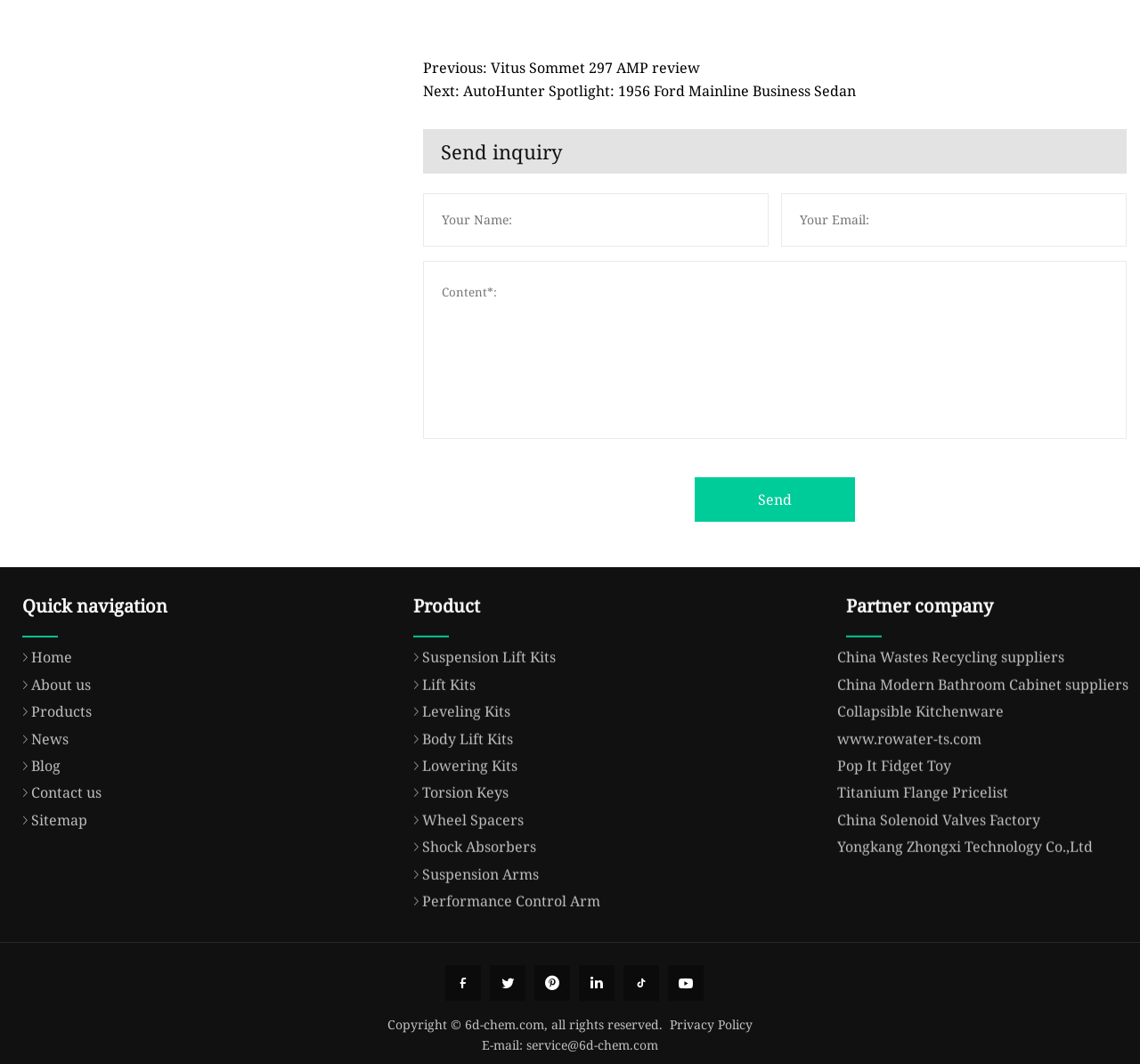Find the bounding box coordinates for the area you need to click to carry out the instruction: "Navigate to the 'Home' page". The coordinates should be four float numbers between 0 and 1, indicated as [left, top, right, bottom].

[0.012, 0.692, 0.063, 0.71]